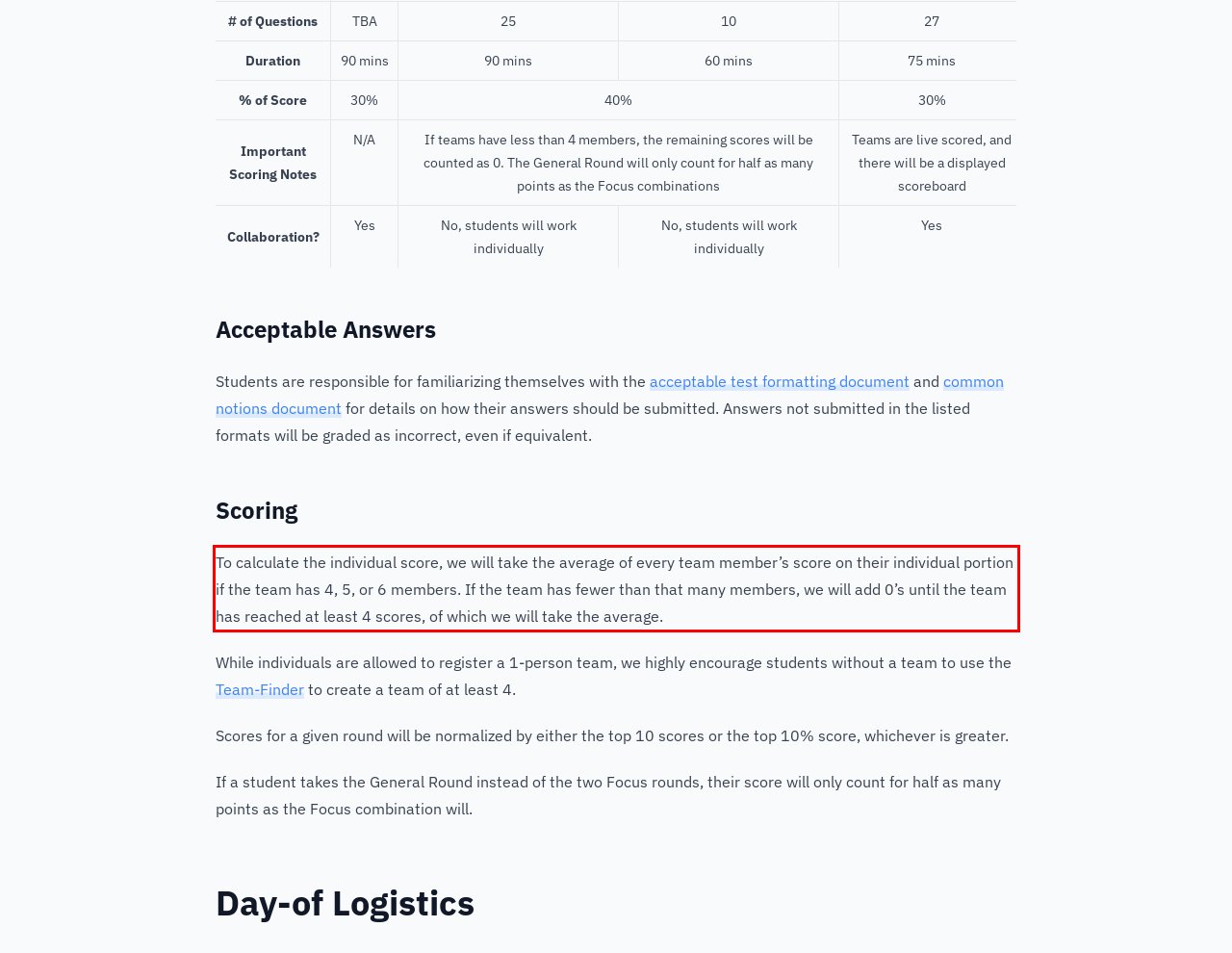Please identify and extract the text from the UI element that is surrounded by a red bounding box in the provided webpage screenshot.

To calculate the individual score, we will take the average of every team member’s score on their individual portion if the team has 4, 5, or 6 members. If the team has fewer than that many members, we will add 0’s until the team has reached at least 4 scores, of which we will take the average.